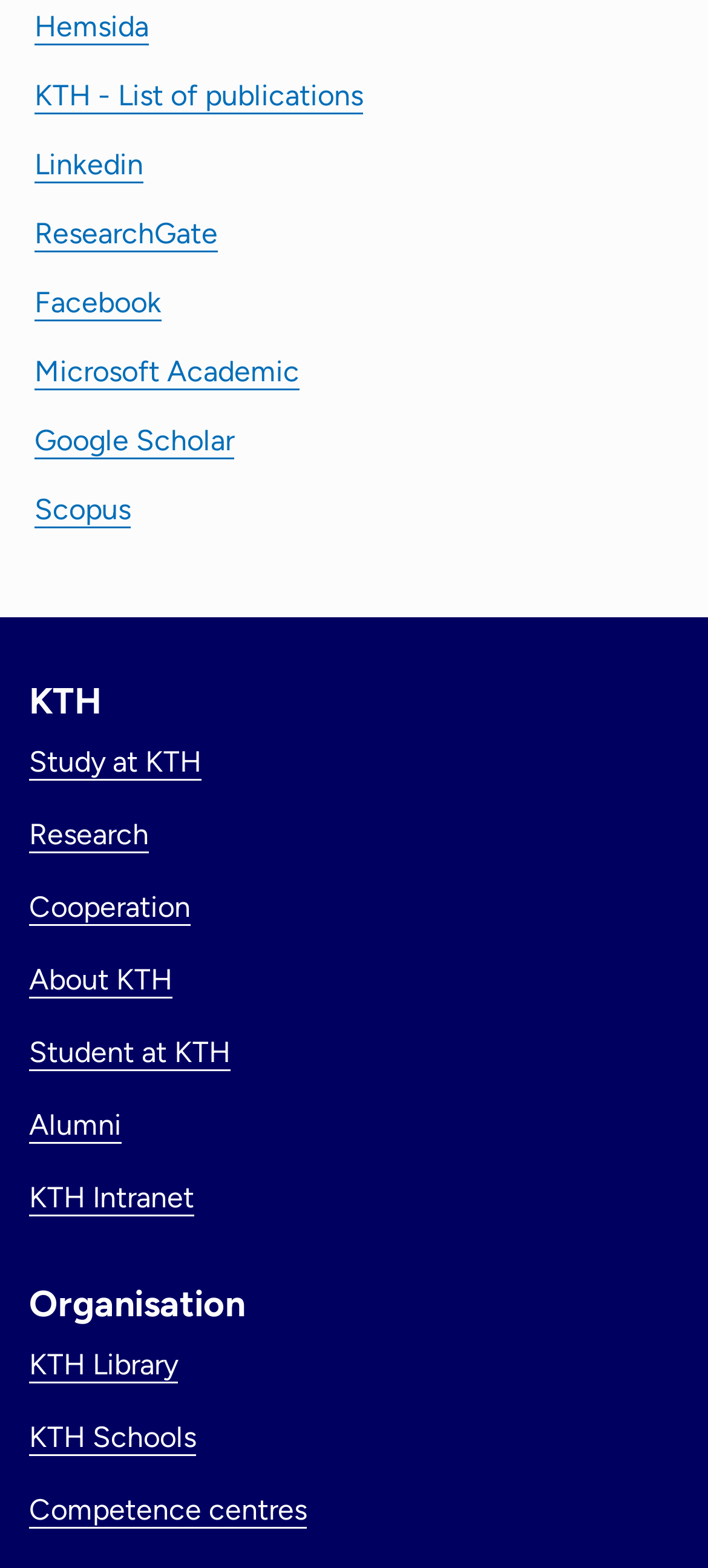Please provide the bounding box coordinates for the element that needs to be clicked to perform the following instruction: "Click the COSBOA link". The coordinates should be given as four float numbers between 0 and 1, i.e., [left, top, right, bottom].

None